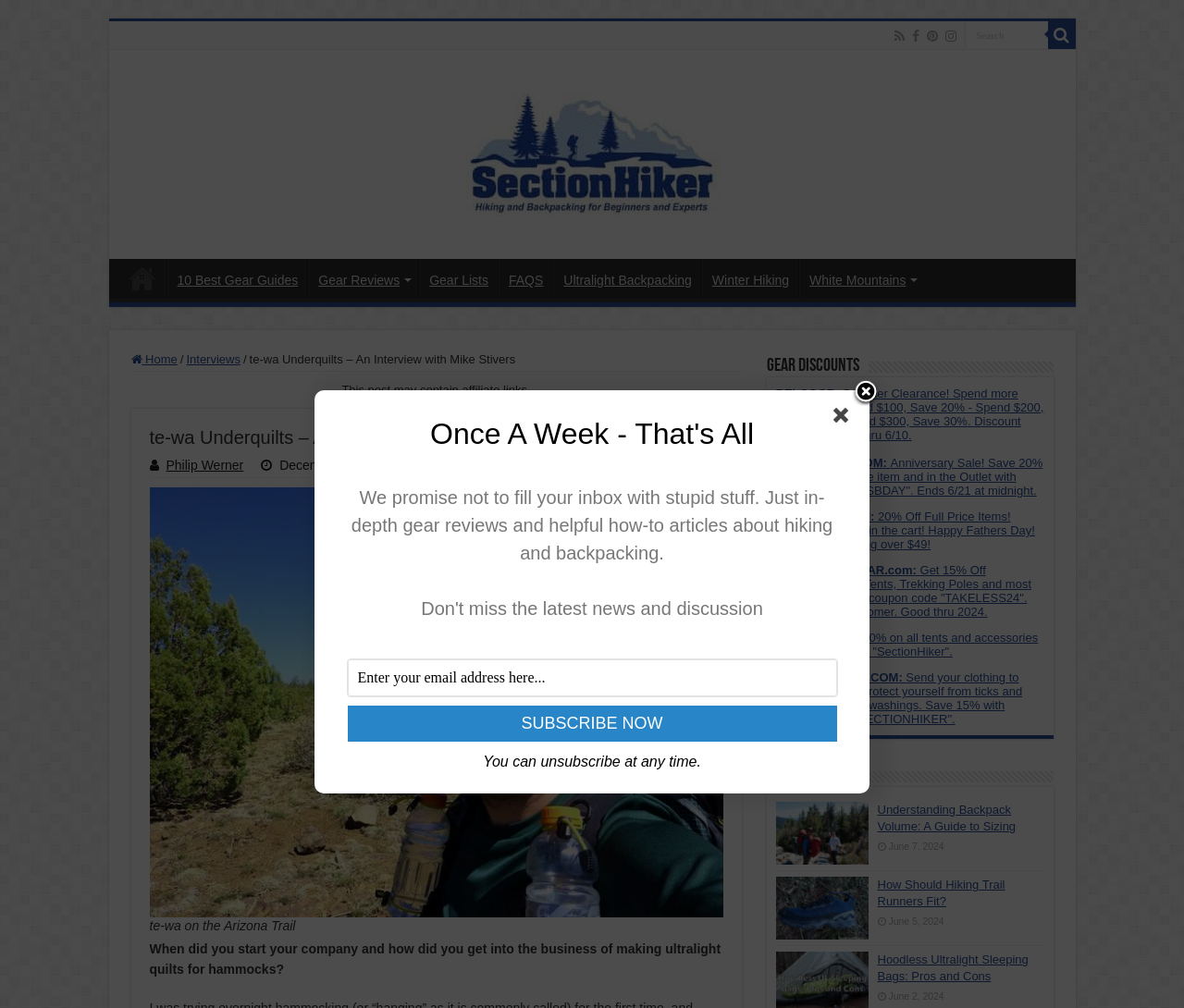Given the element description 10 Best Gear Guides, specify the bounding box coordinates of the corresponding UI element in the format (top-left x, top-left y, bottom-right x, bottom-right y). All values must be between 0 and 1.

[0.141, 0.257, 0.26, 0.295]